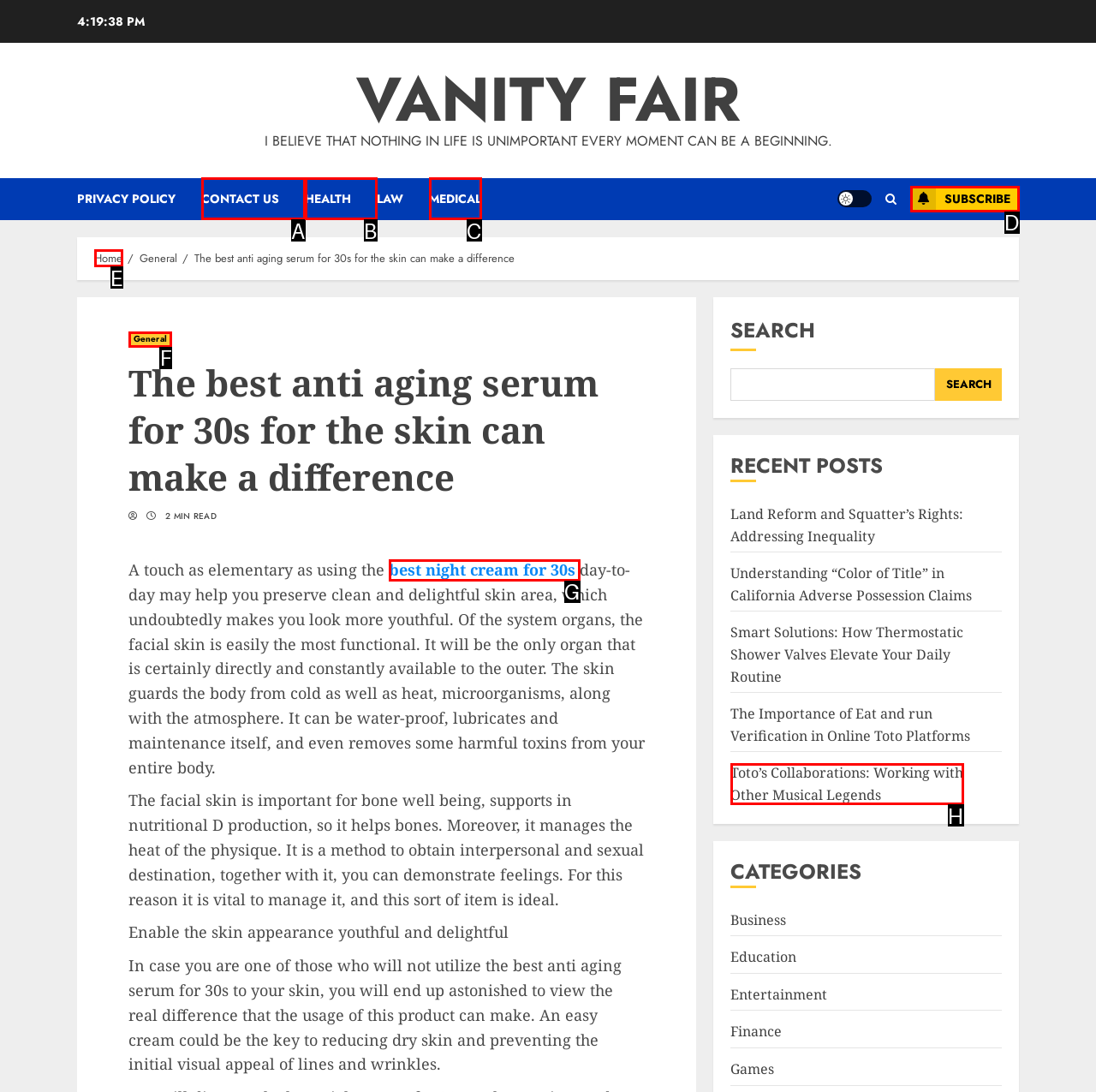Select the option that corresponds to the description: value="Search website"
Respond with the letter of the matching choice from the options provided.

None